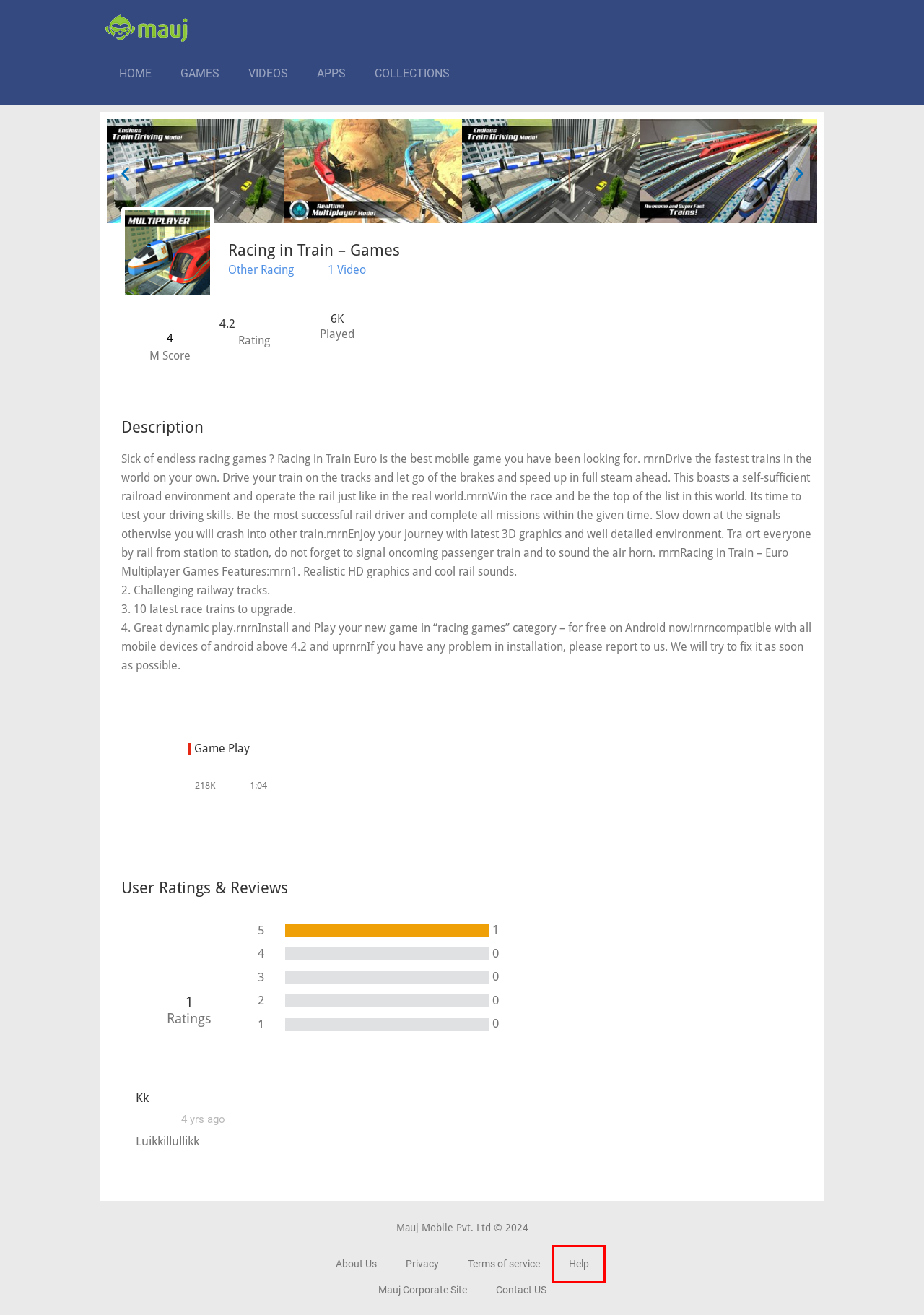You have received a screenshot of a webpage with a red bounding box indicating a UI element. Please determine the most fitting webpage description that matches the new webpage after clicking on the indicated element. The choices are:
A. Terms of service - Mauj
B. Games Archive - Mauj
C. About Us - Mauj
D. Welcome to Mauj | Mobile Media Company
E. Home - Mauj
F. Other Racing Archives - Mauj
G. Help - Mauj
H. Collections - Mauj

G